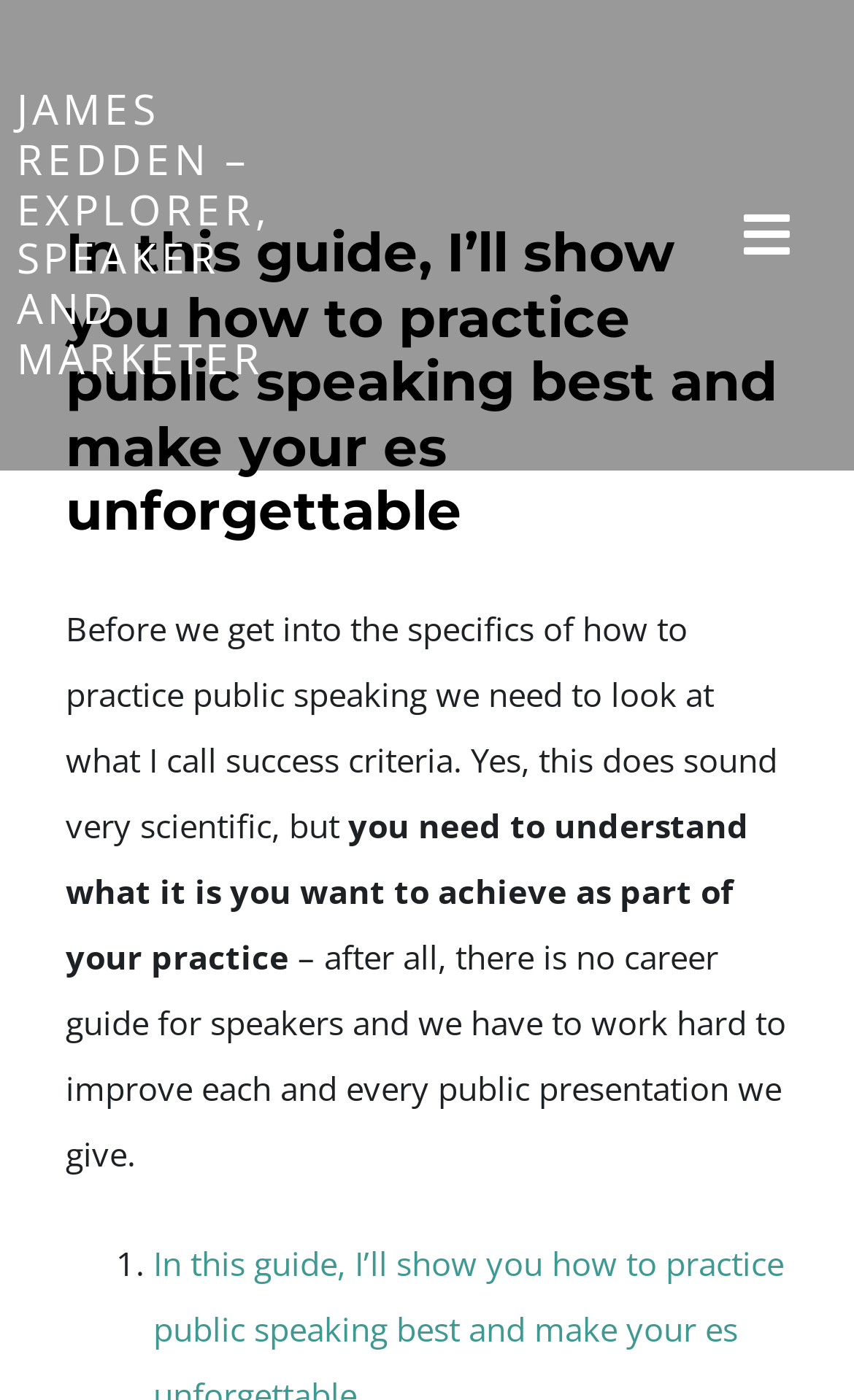What is the author's profession?
Please provide a detailed and comprehensive answer to the question.

The author's profession can be determined by looking at the top section of the webpage, where it says 'JAMES REDDEN – EXPLORER, SPEAKER AND MARKETER'. This suggests that the author, James Redden, is an explorer, speaker, and marketer.